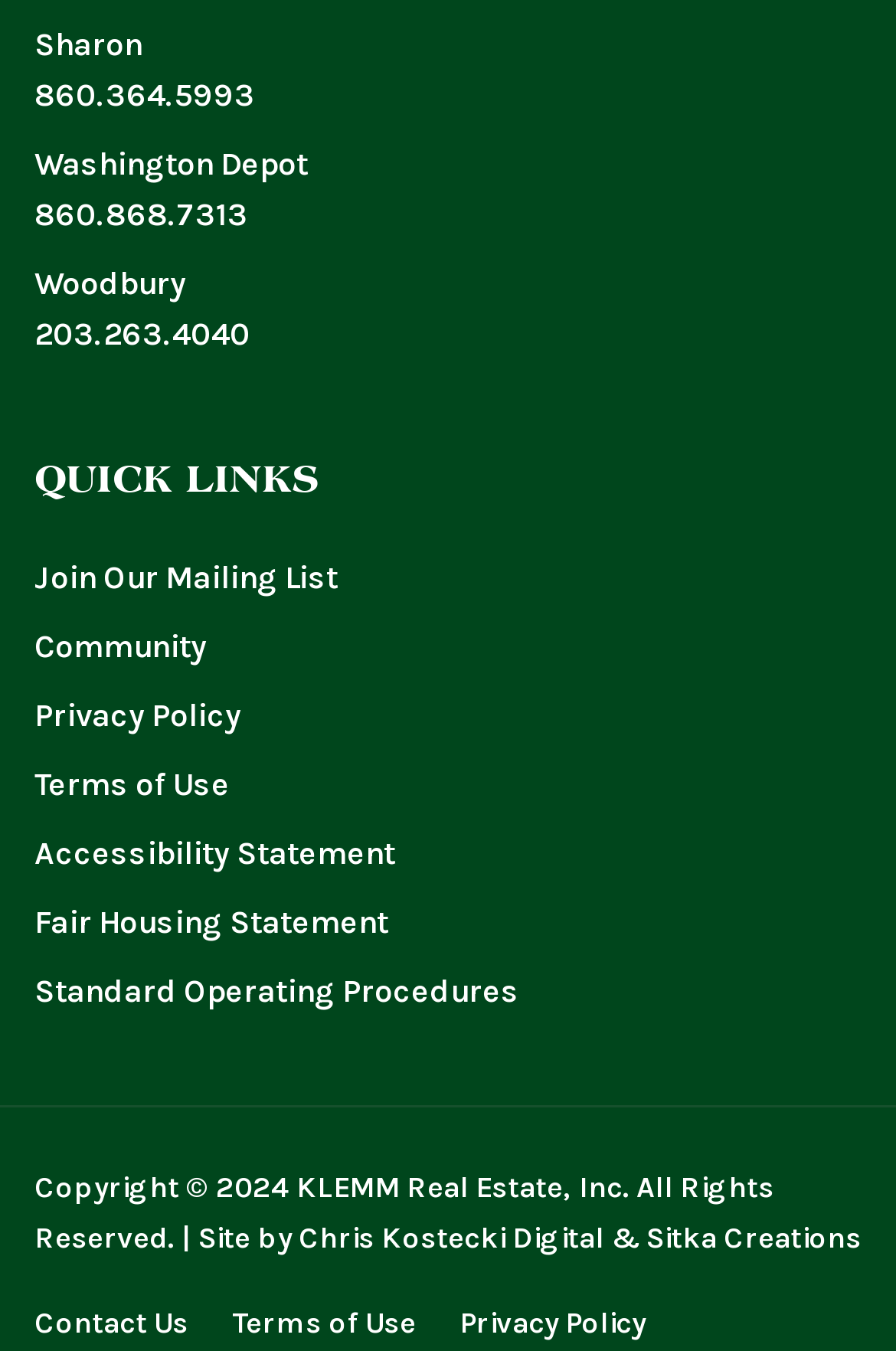What is the purpose of the 'QUICK LINKS' section?
Based on the image, give a concise answer in the form of a single word or short phrase.

To provide quick access to important pages